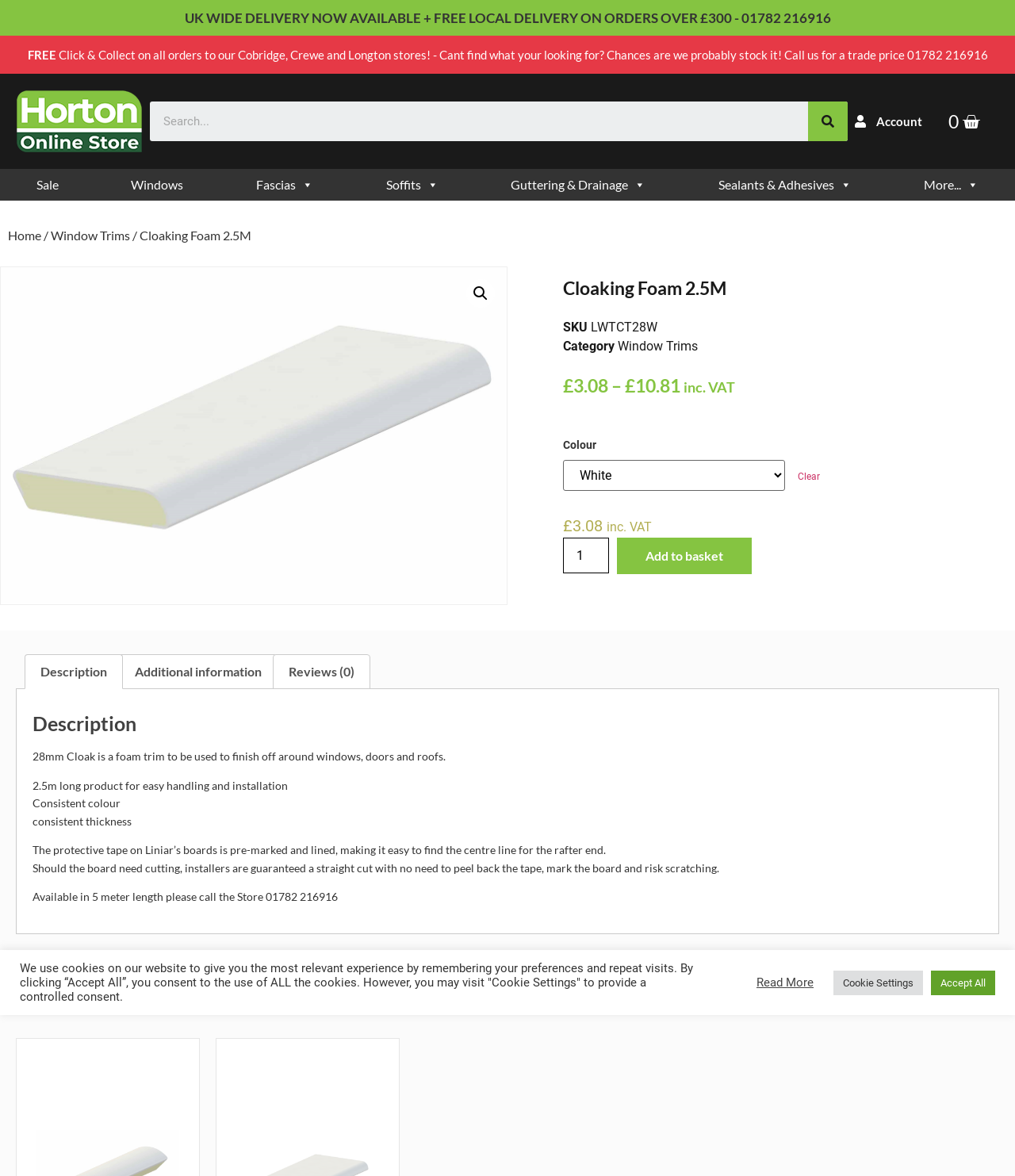Based on the image, provide a detailed and complete answer to the question: 
How much does the product cost?

I found the product price by looking at the static text element that says '£3.08' which is located below the product name and description.